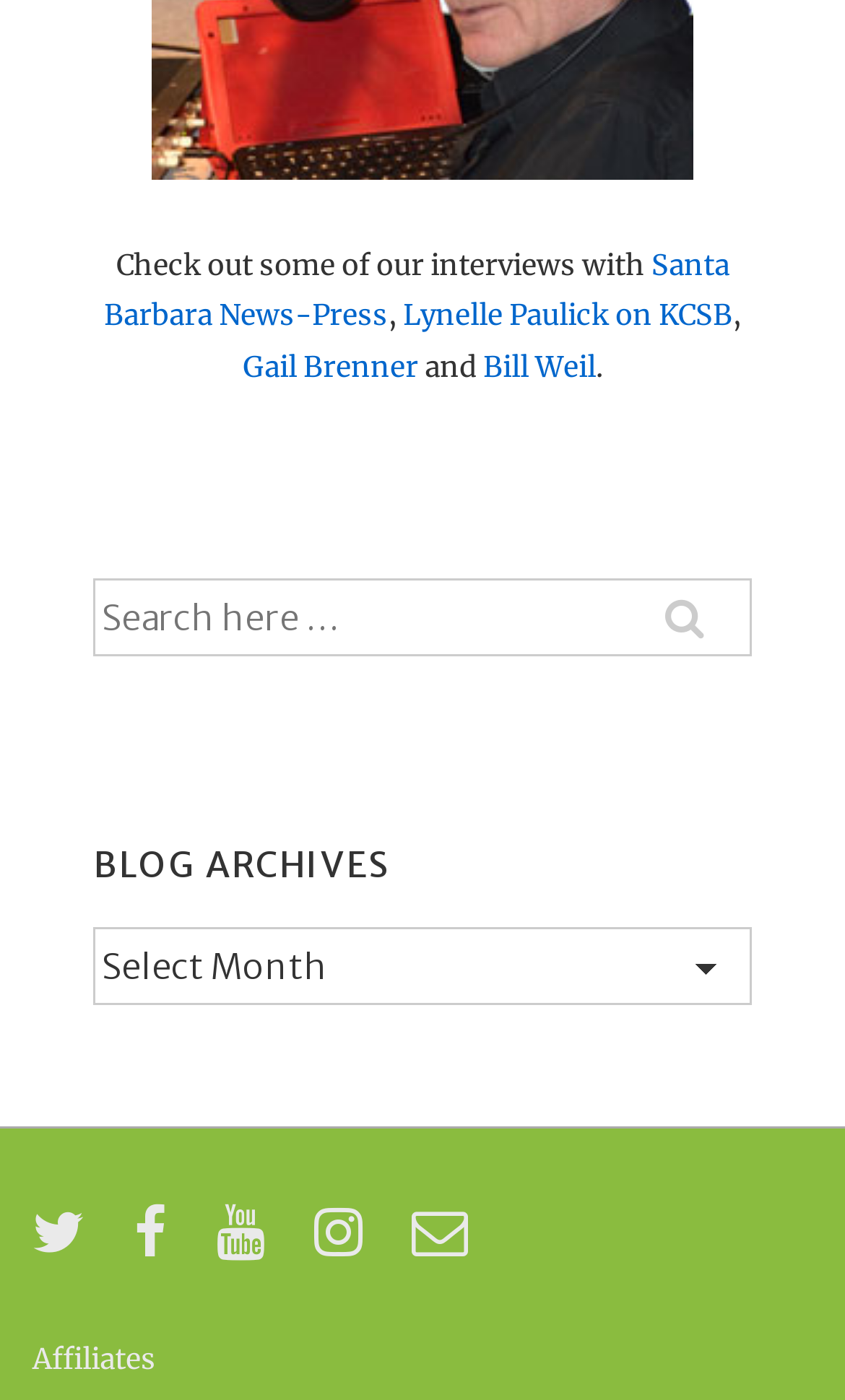What is the purpose of the search box?
Based on the image, answer the question with a single word or brief phrase.

Search for blog archives